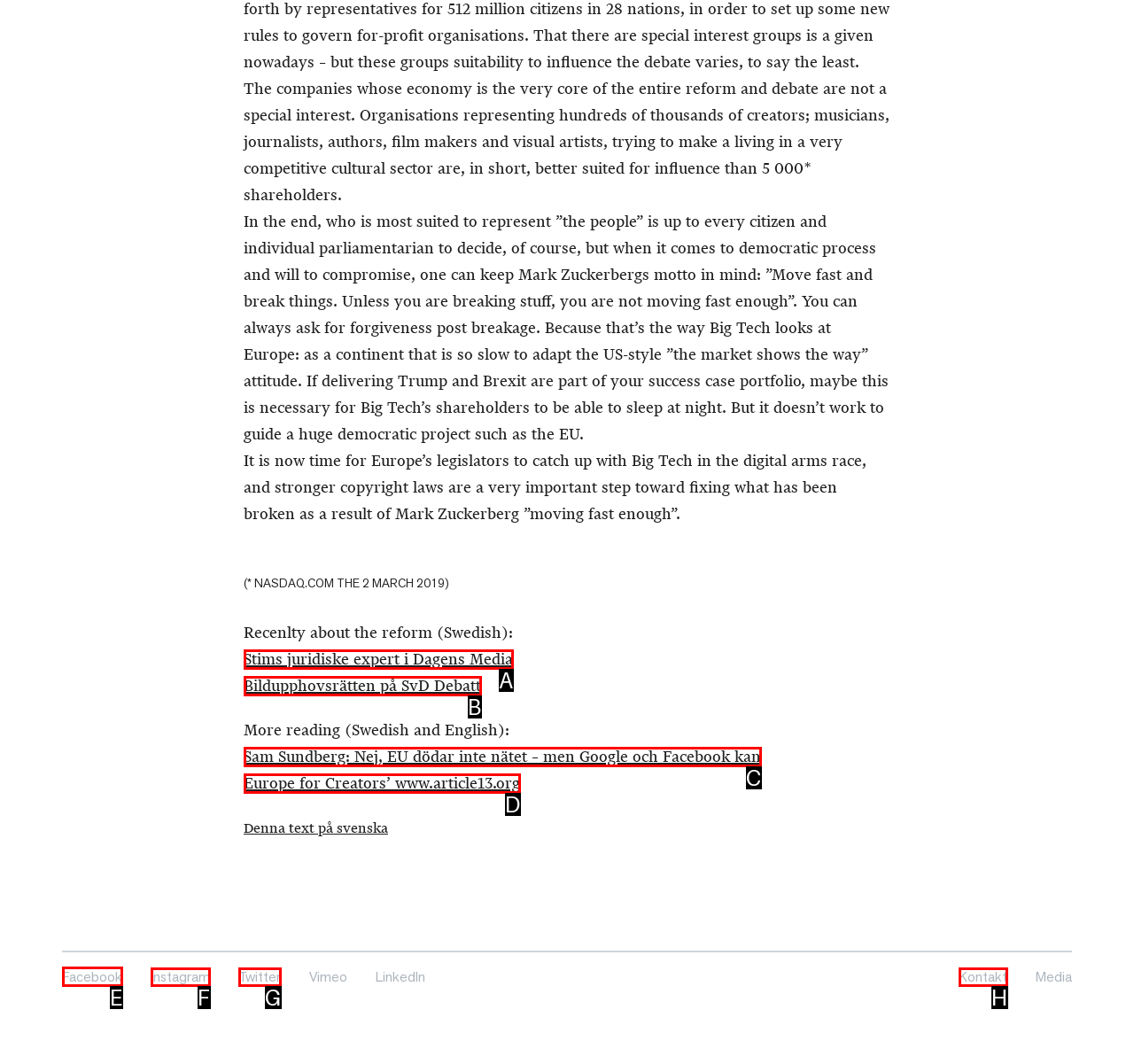Pick the right letter to click to achieve the task: Visit the Facebook page
Answer with the letter of the correct option directly.

E